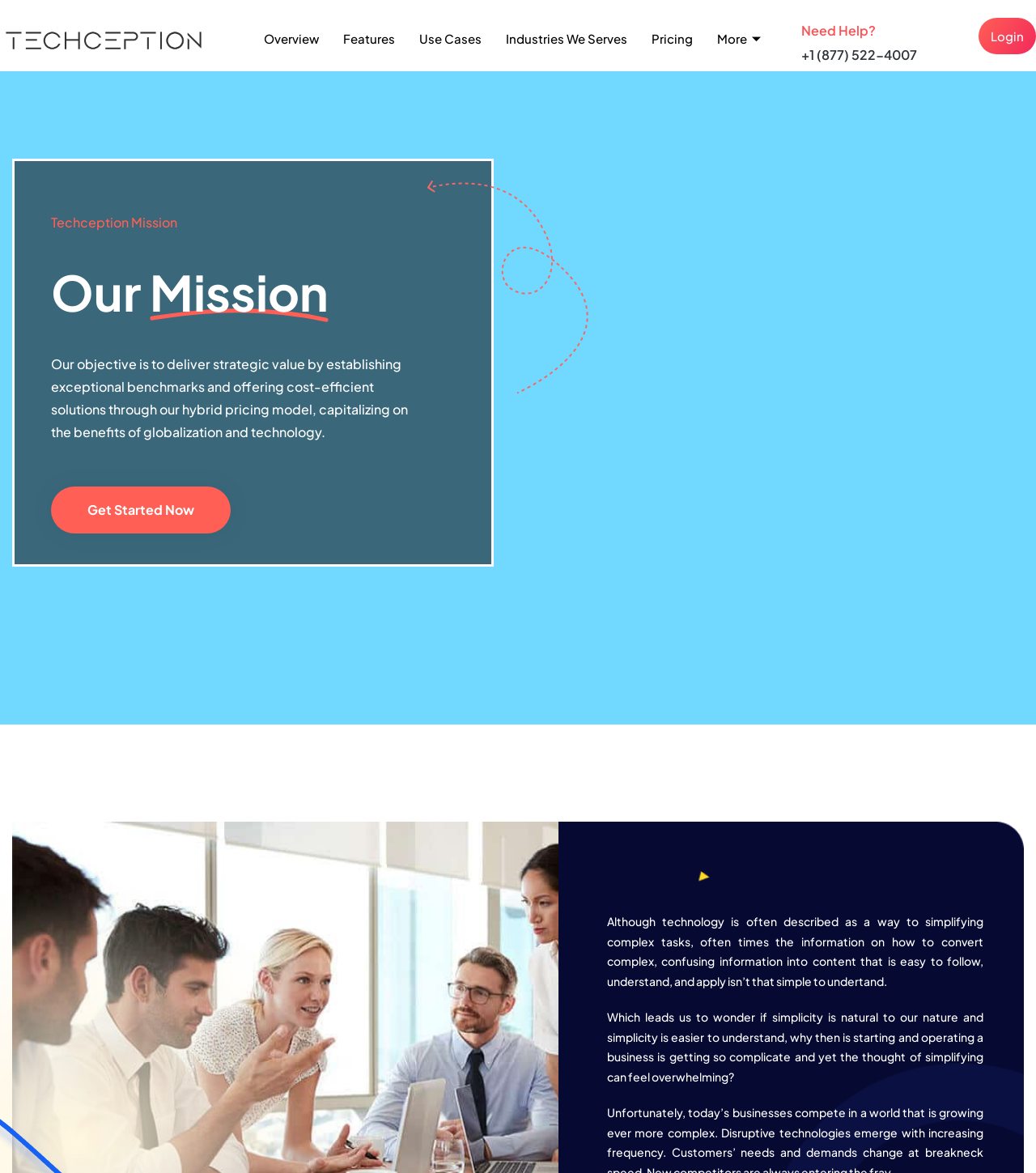Based on the element description More, identify the bounding box coordinates for the UI element. The coordinates should be in the format (top-left x, top-left y, bottom-right x, bottom-right y) and within the 0 to 1 range.

[0.68, 0.006, 0.75, 0.061]